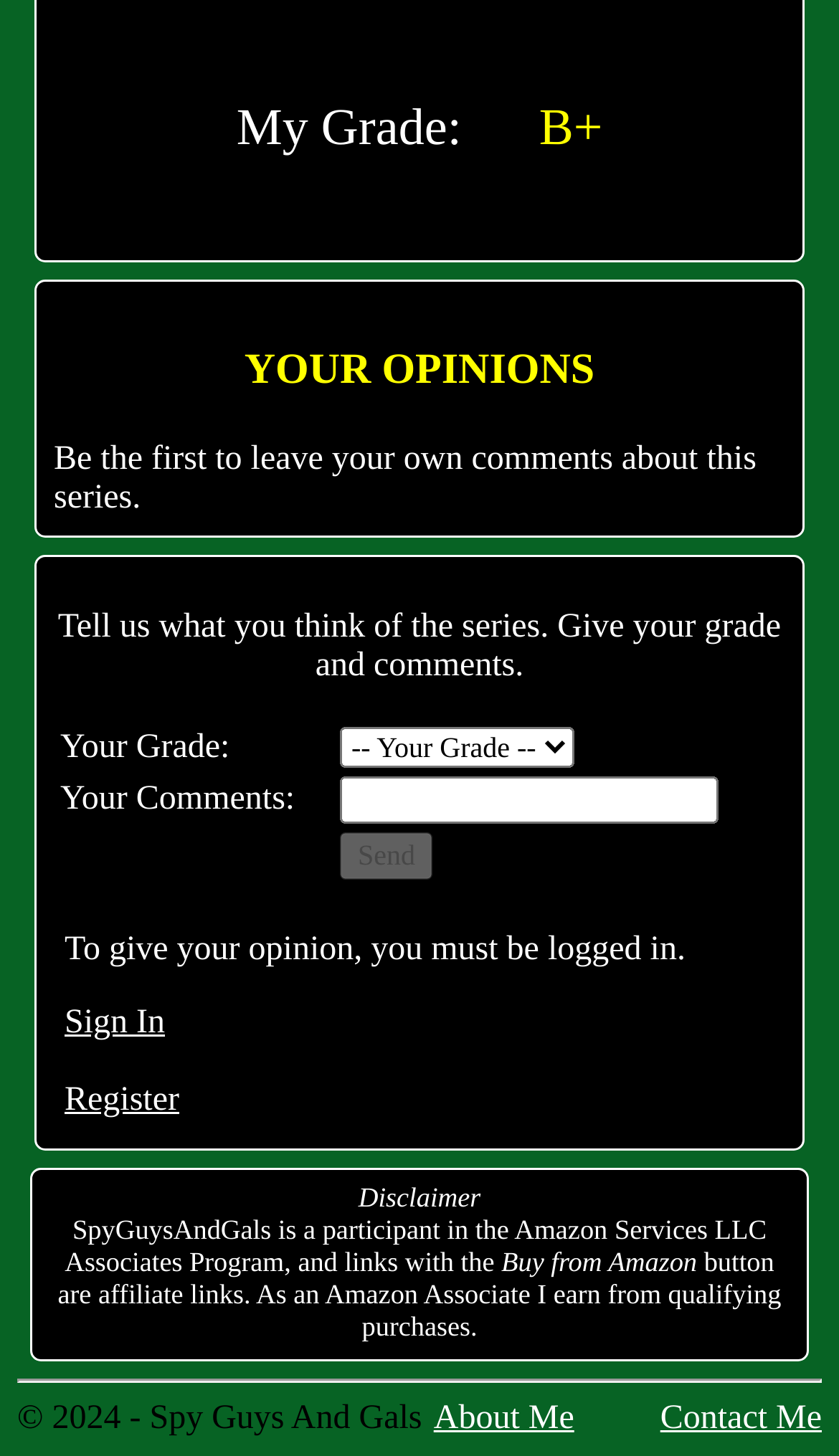Locate the bounding box coordinates of the UI element described by: "name="ctl00$MainContent$MC_YourComments"". The bounding box coordinates should consist of four float numbers between 0 and 1, i.e., [left, top, right, bottom].

[0.406, 0.533, 0.857, 0.566]